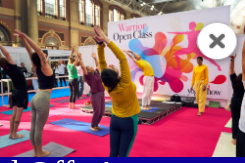Based on what you see in the screenshot, provide a thorough answer to this question: What is the teacher wearing?

The question inquires about the attire of the teacher leading the yoga session. According to the caption, the teacher is wearing a bright yellow outfit, which is explicitly stated to guide the group towards an uplifting experience.